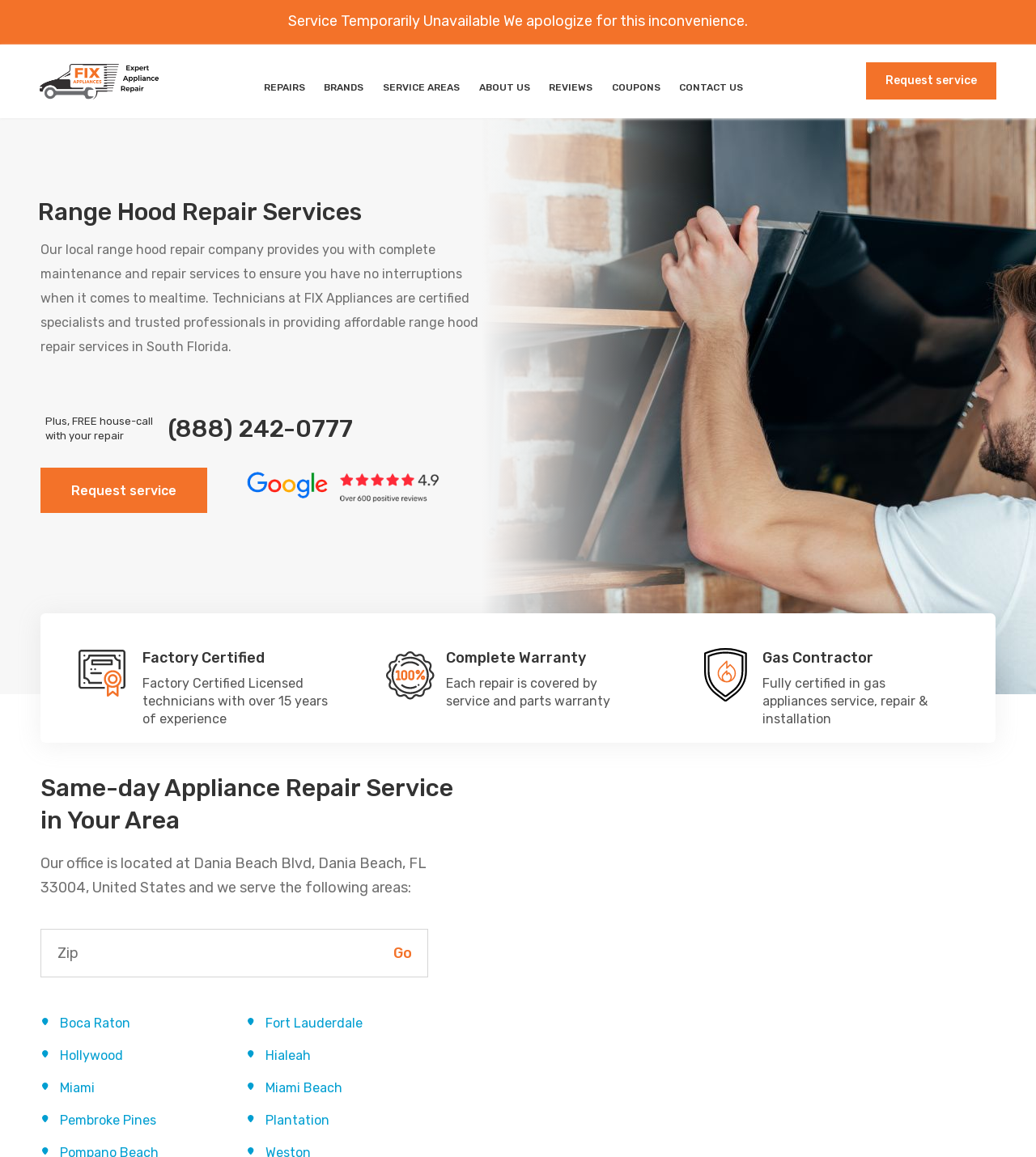What is the company's phone number?
Your answer should be a single word or phrase derived from the screenshot.

(888) 242-0777